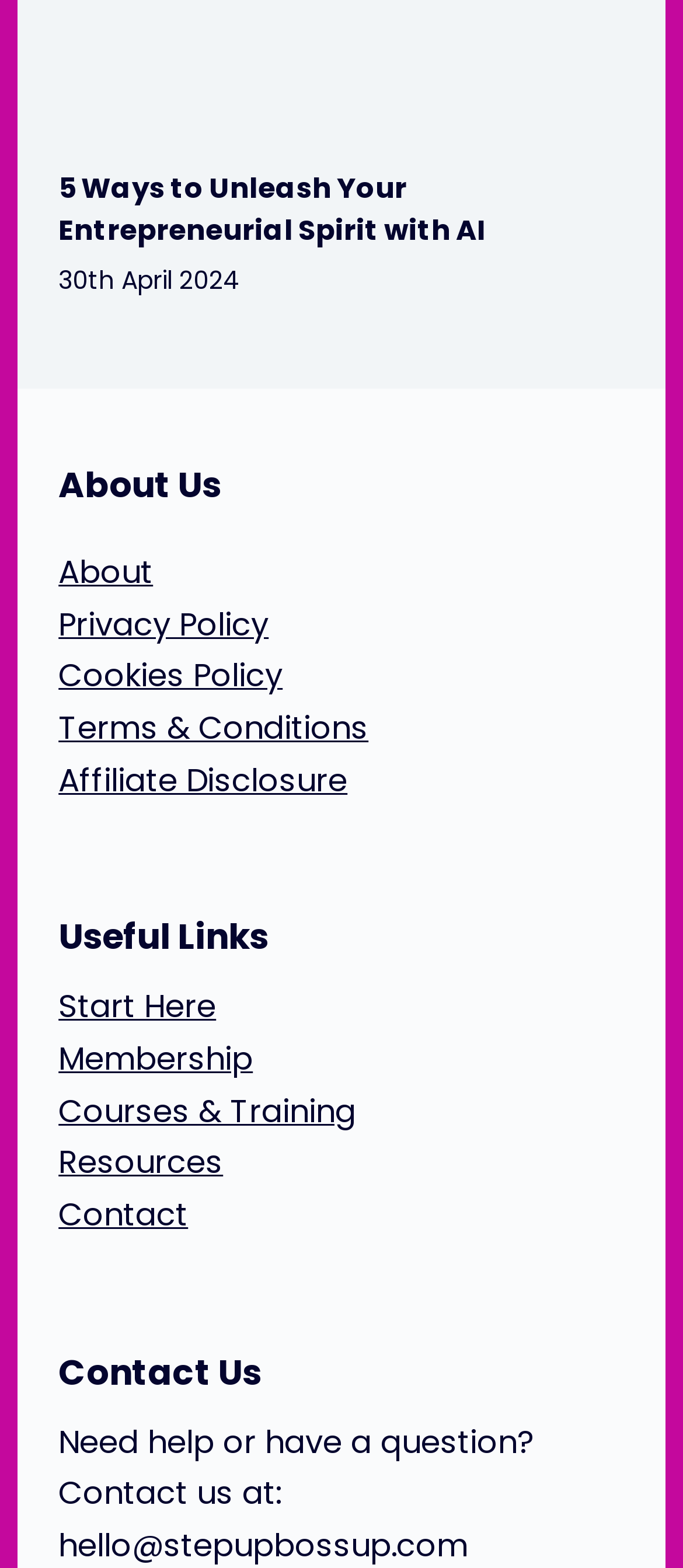Refer to the element description About and identify the corresponding bounding box in the screenshot. Format the coordinates as (top-left x, top-left y, bottom-right x, bottom-right y) with values in the range of 0 to 1.

[0.086, 0.35, 0.224, 0.378]